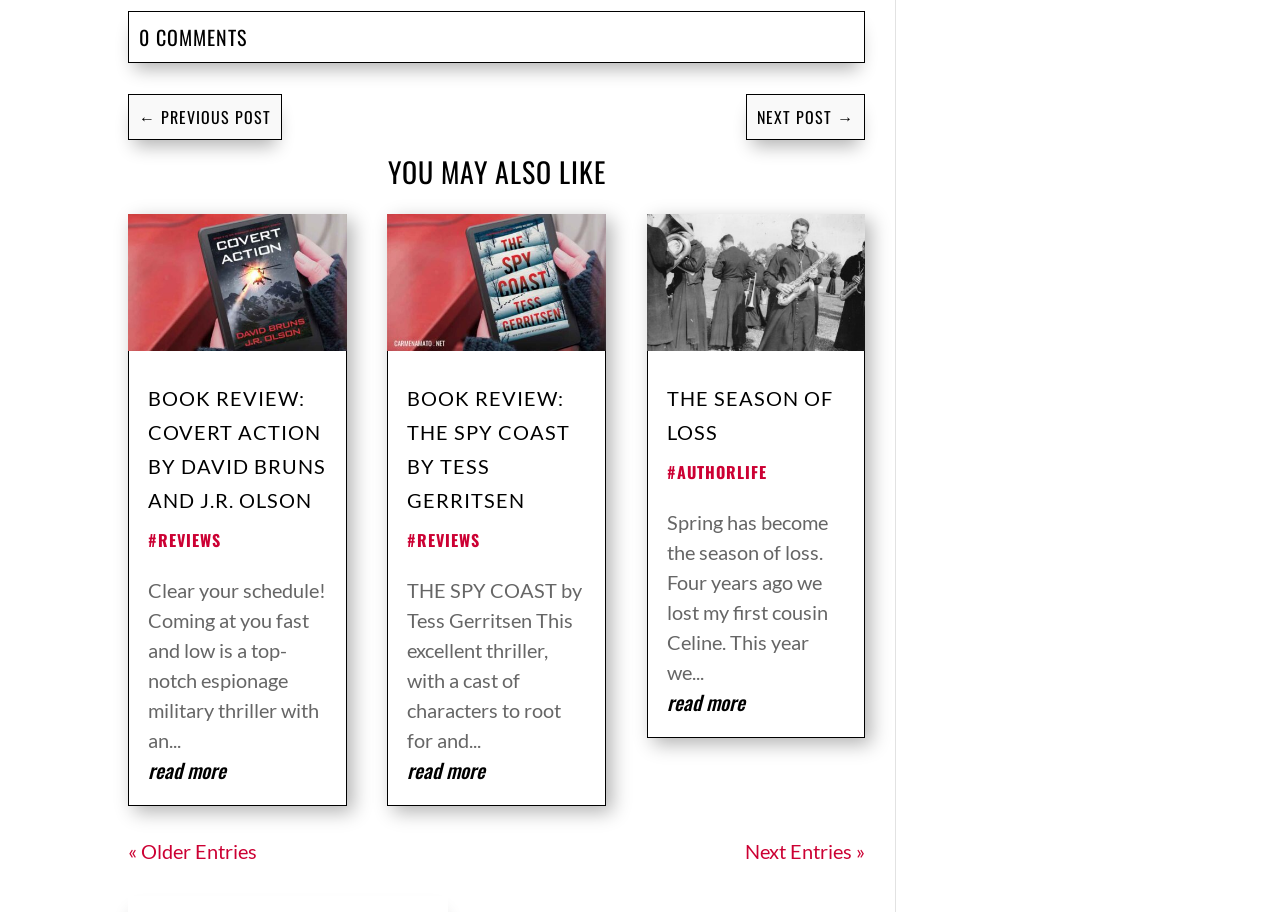Find the bounding box coordinates of the area that needs to be clicked in order to achieve the following instruction: "read more about THE SPY COAST". The coordinates should be specified as four float numbers between 0 and 1, i.e., [left, top, right, bottom].

[0.318, 0.828, 0.379, 0.861]